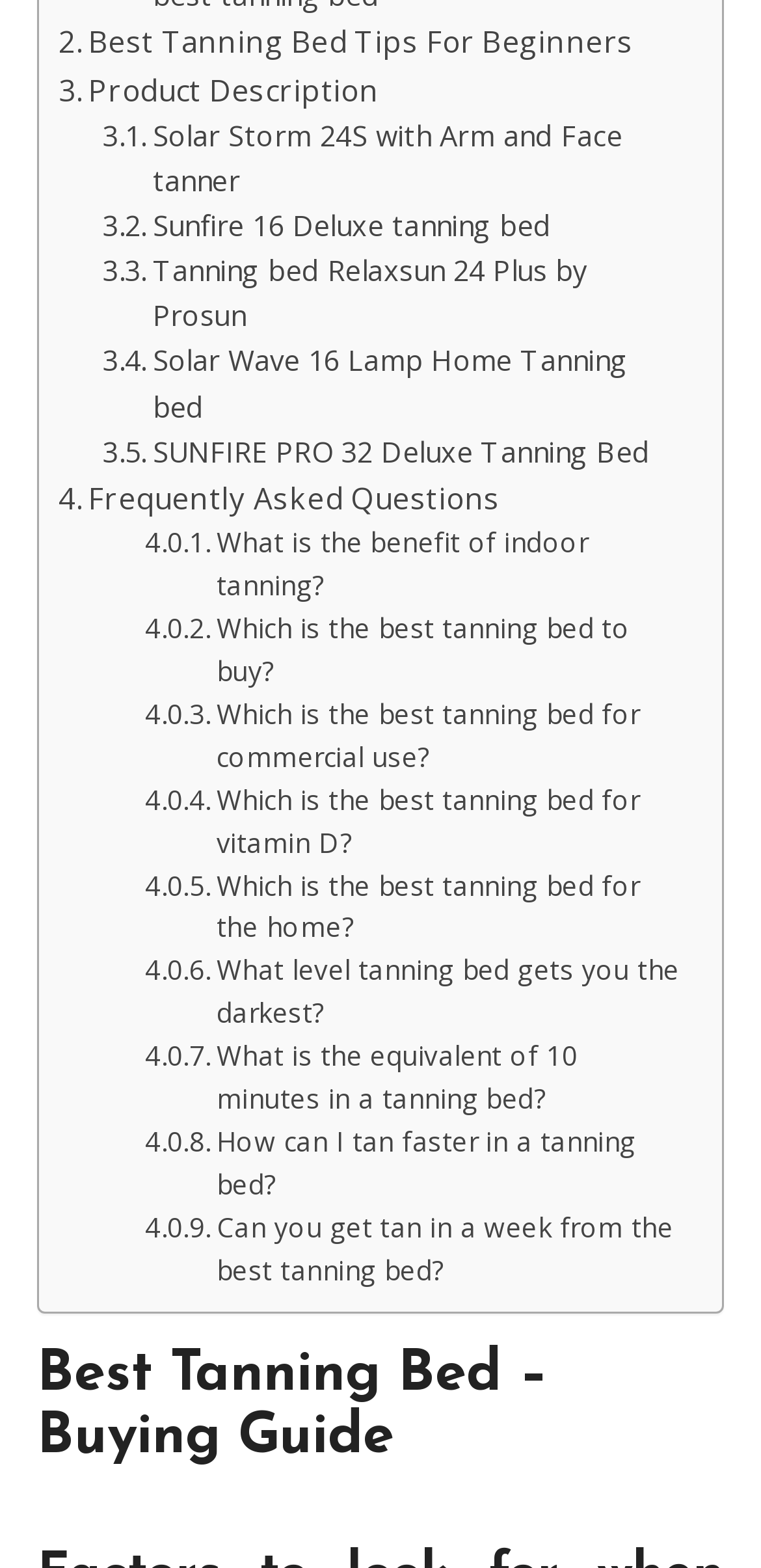What type of content is above the FAQ section?
Answer the question with a single word or phrase by looking at the picture.

Product links